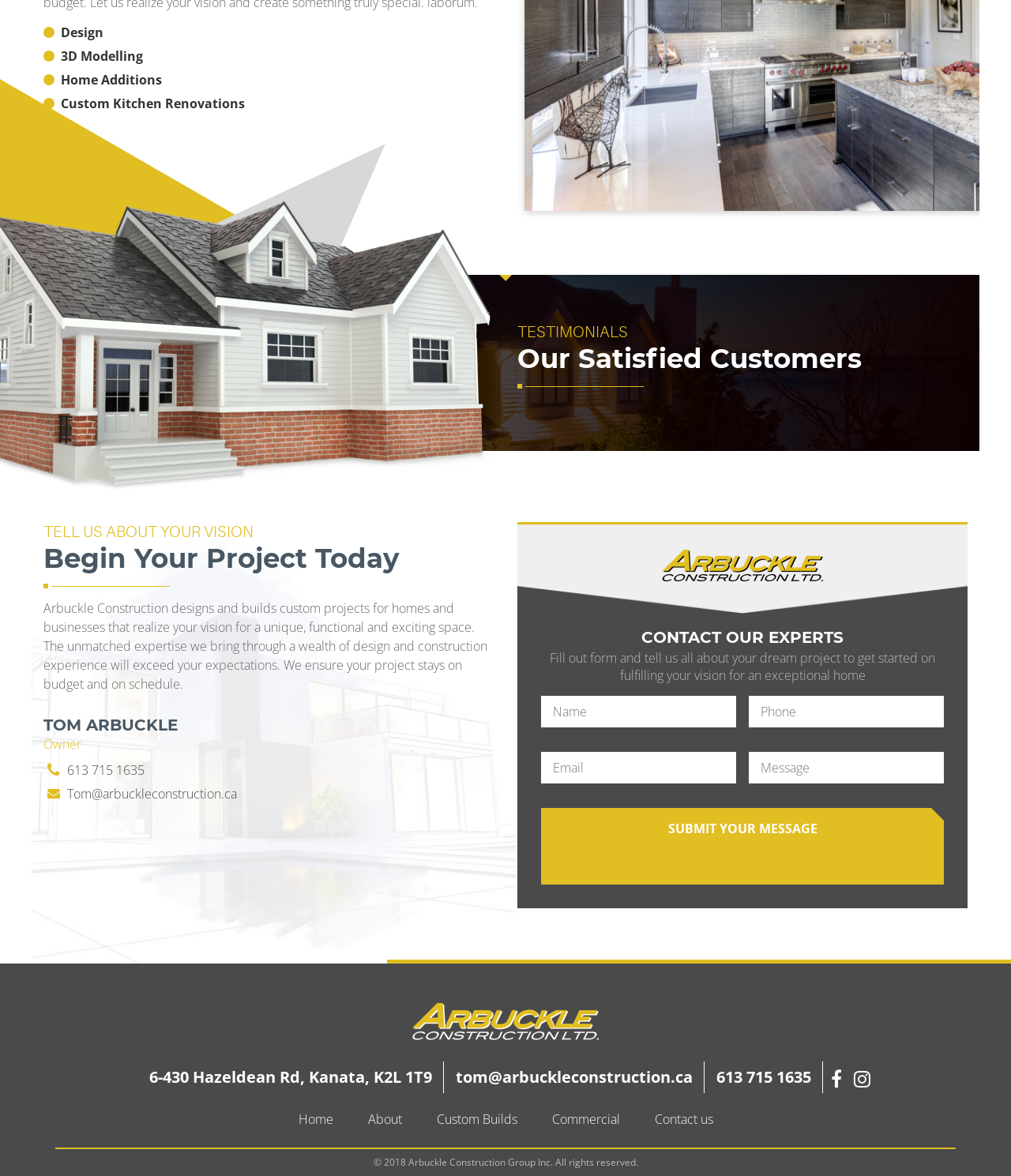Determine the bounding box coordinates of the UI element that matches the following description: "tom@arbuckleconstruction.ca". The coordinates should be four float numbers between 0 and 1 in the format [left, top, right, bottom].

[0.45, 0.907, 0.685, 0.925]